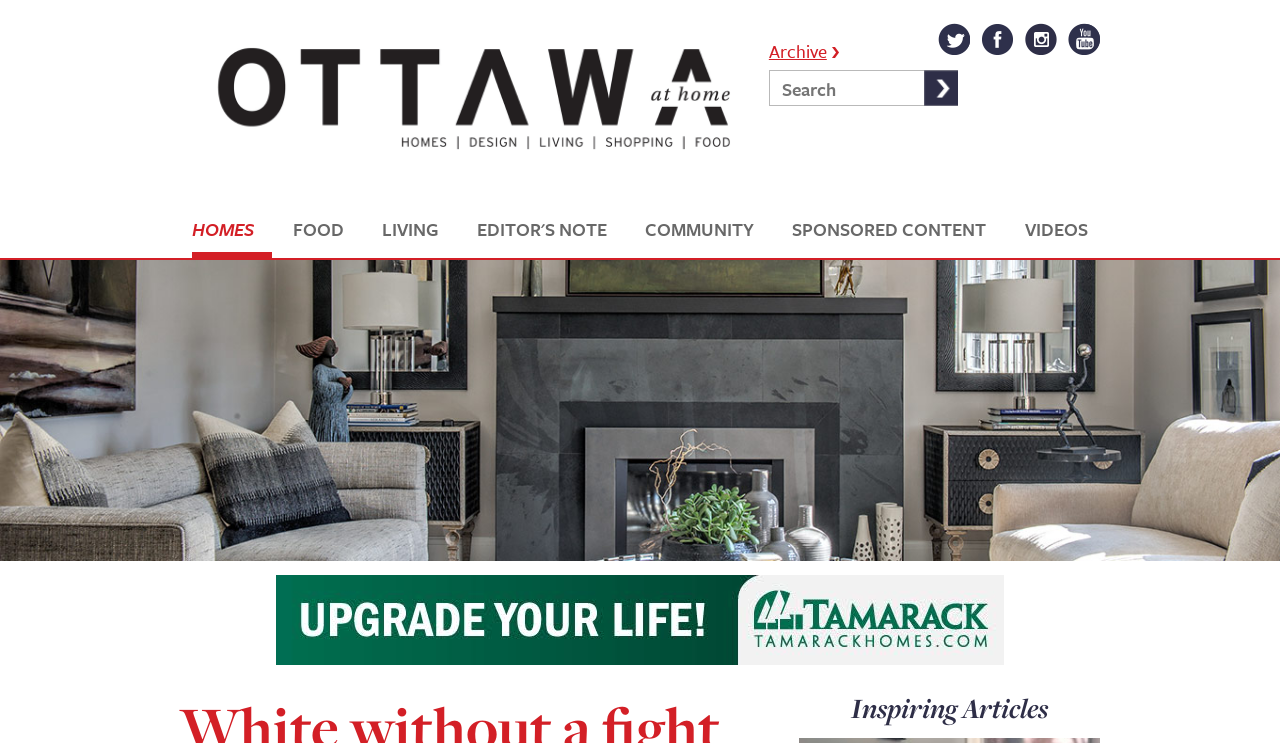How many main categories are there?
Please provide a comprehensive and detailed answer to the question.

By examining the links on the webpage, I found six main categories: HOMES, FOOD, LIVING, EDITOR'S NOTE, COMMUNITY, and SPONSORED CONTENT.